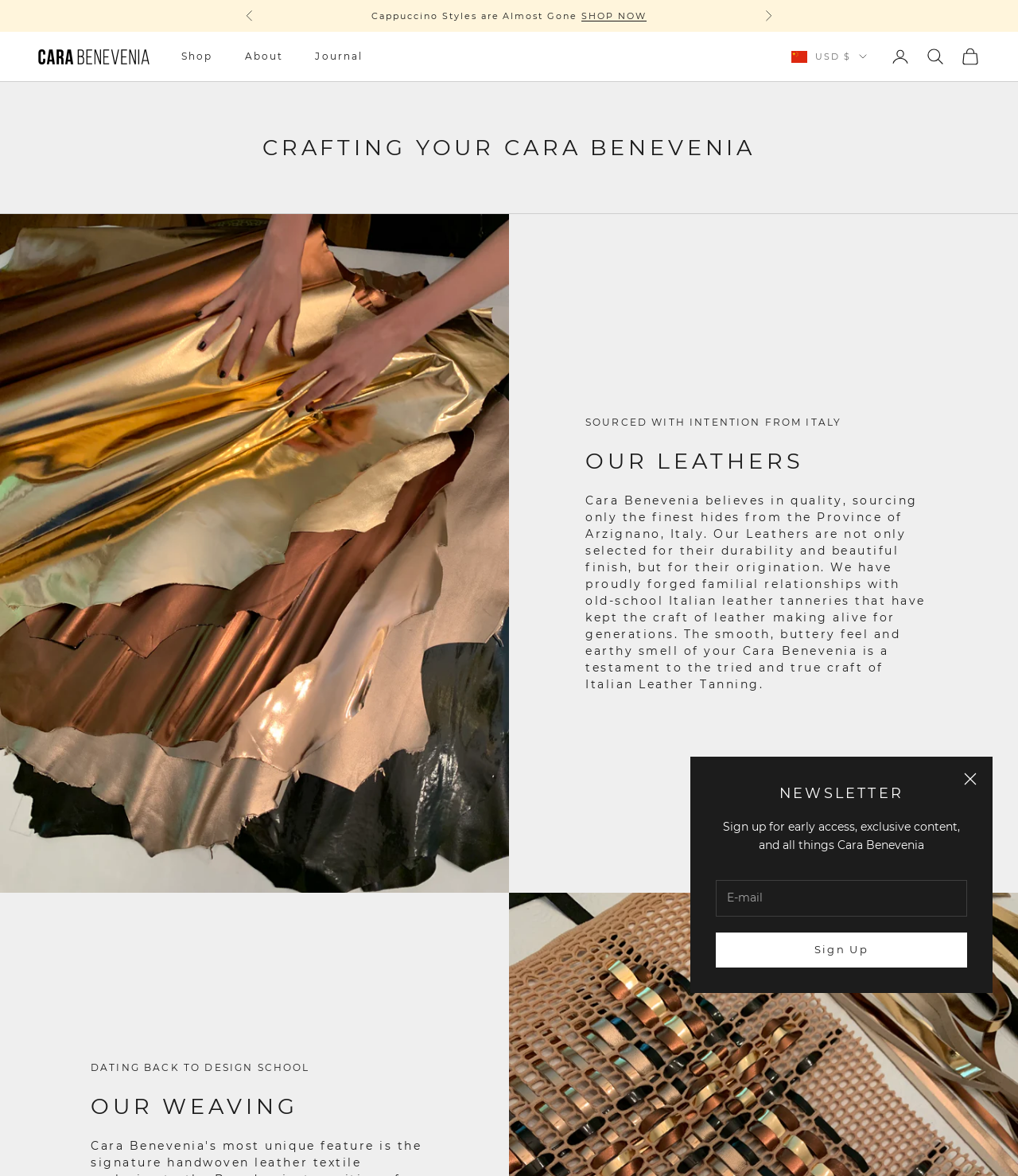What is the theme of the 'Journal' section?
Relying on the image, give a concise answer in one word or a brief phrase.

Not specified